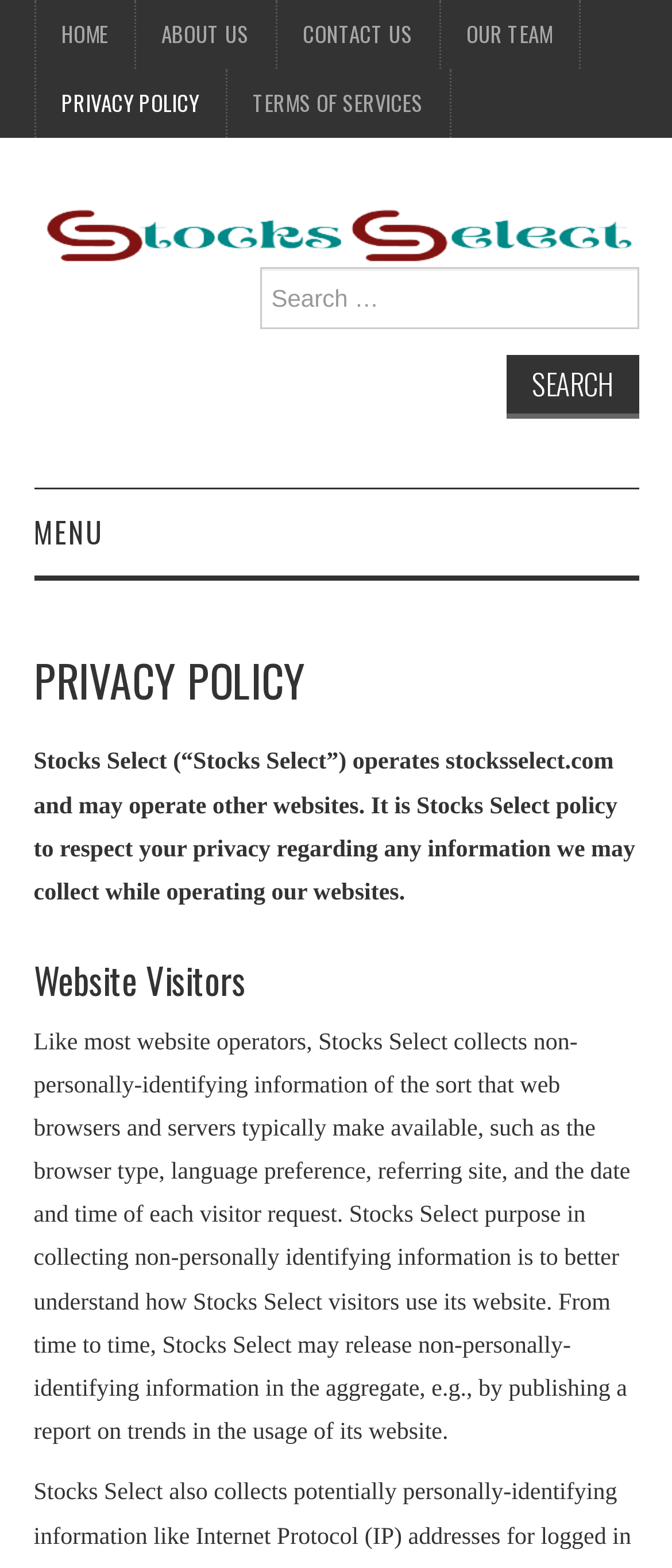Please provide a detailed answer to the question below based on the screenshot: 
What type of information does Stocks Select collect from website visitors?

I determined the answer by reading the 'Website Visitors' section of the webpage, where it states that Stocks Select collects non-personally identifying information of the sort that web browsers and servers typically make available.